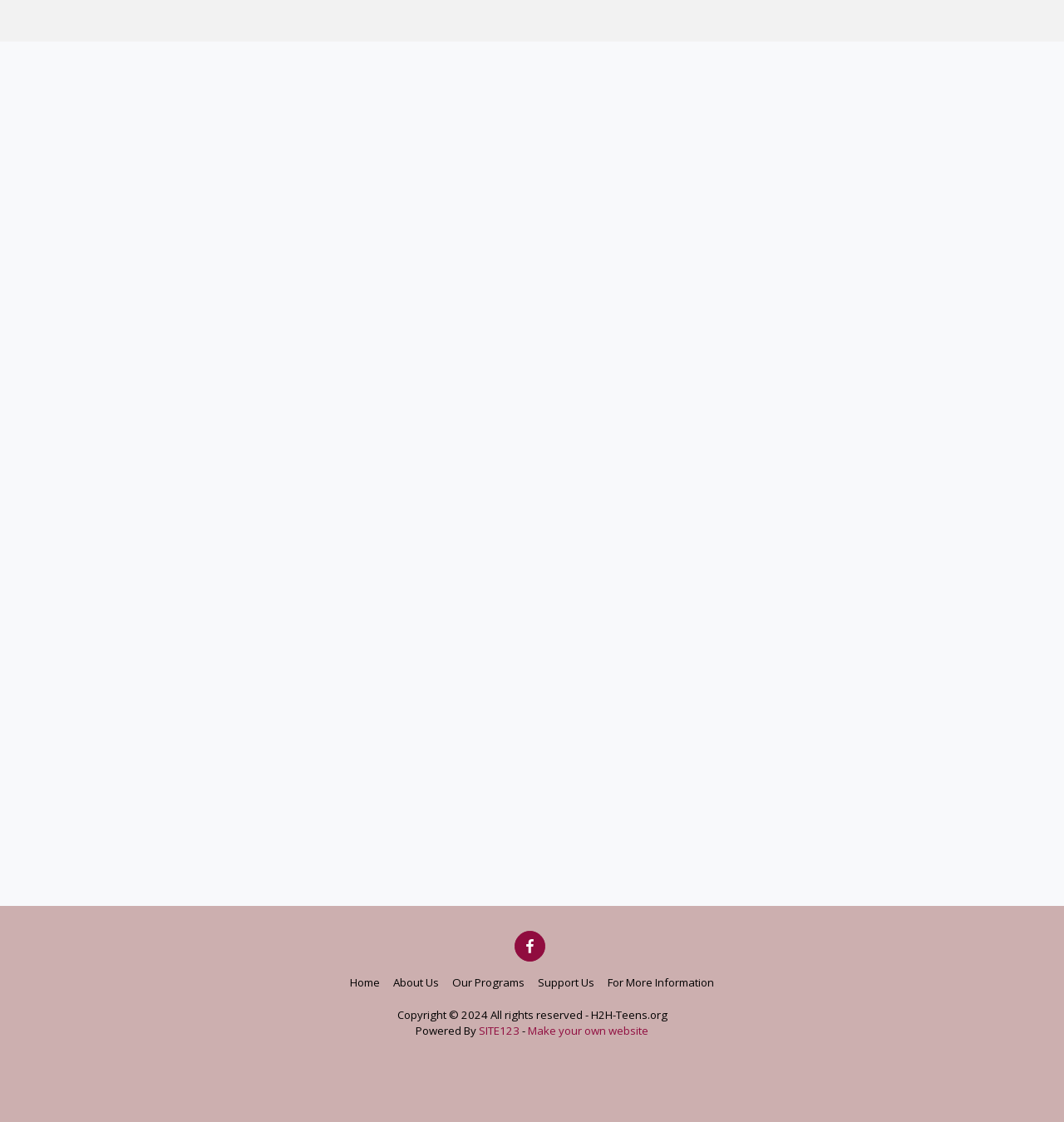What is the organization's location?
Make sure to answer the question with a detailed and comprehensive explanation.

The organization's location can be found in the static text element 'Sunnyvale, CA, USA' which is located at the top of the webpage, indicating that the organization is based in Sunnyvale, California, USA.